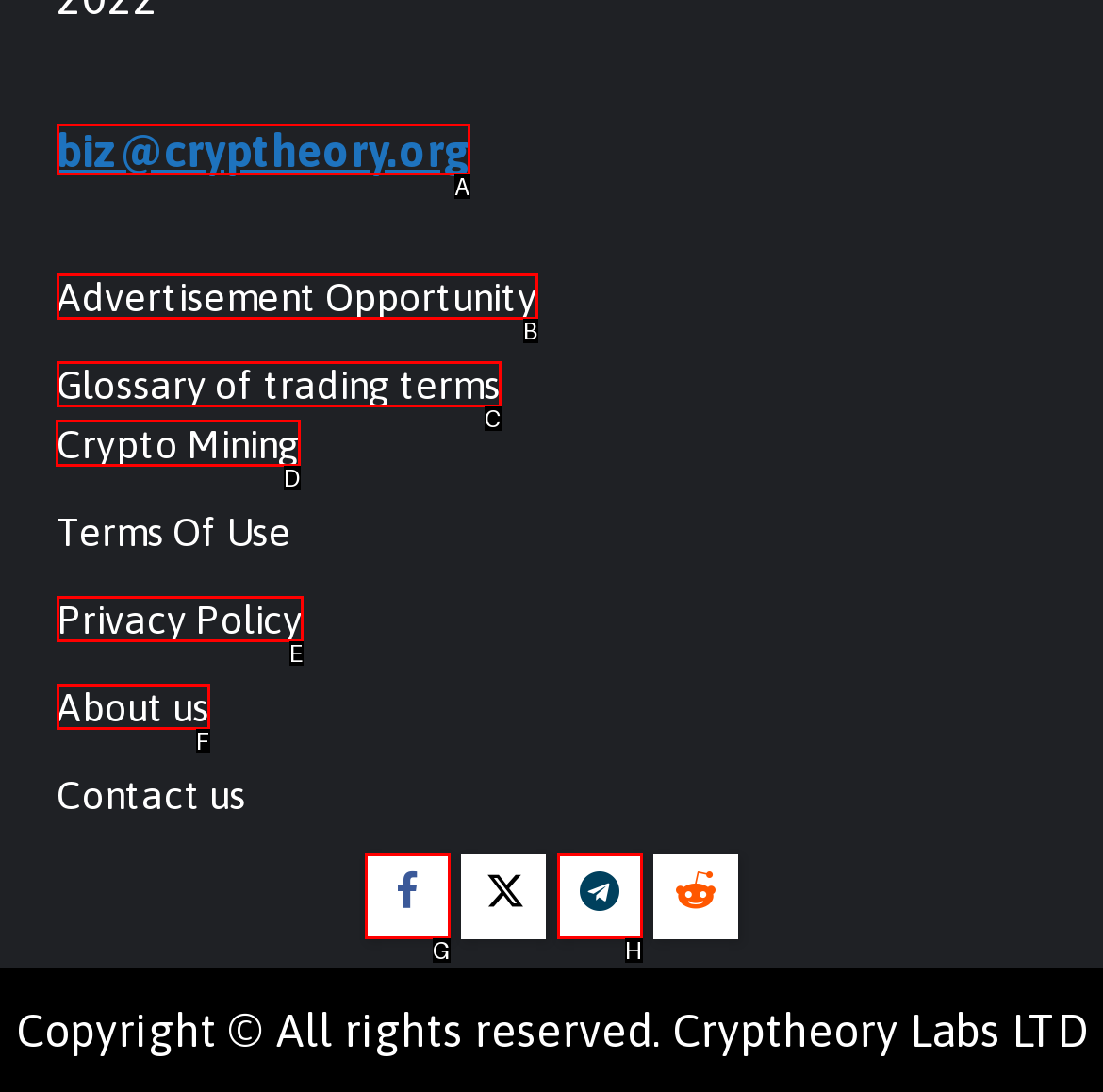Show which HTML element I need to click to perform this task: Learn about crypto mining Answer with the letter of the correct choice.

D